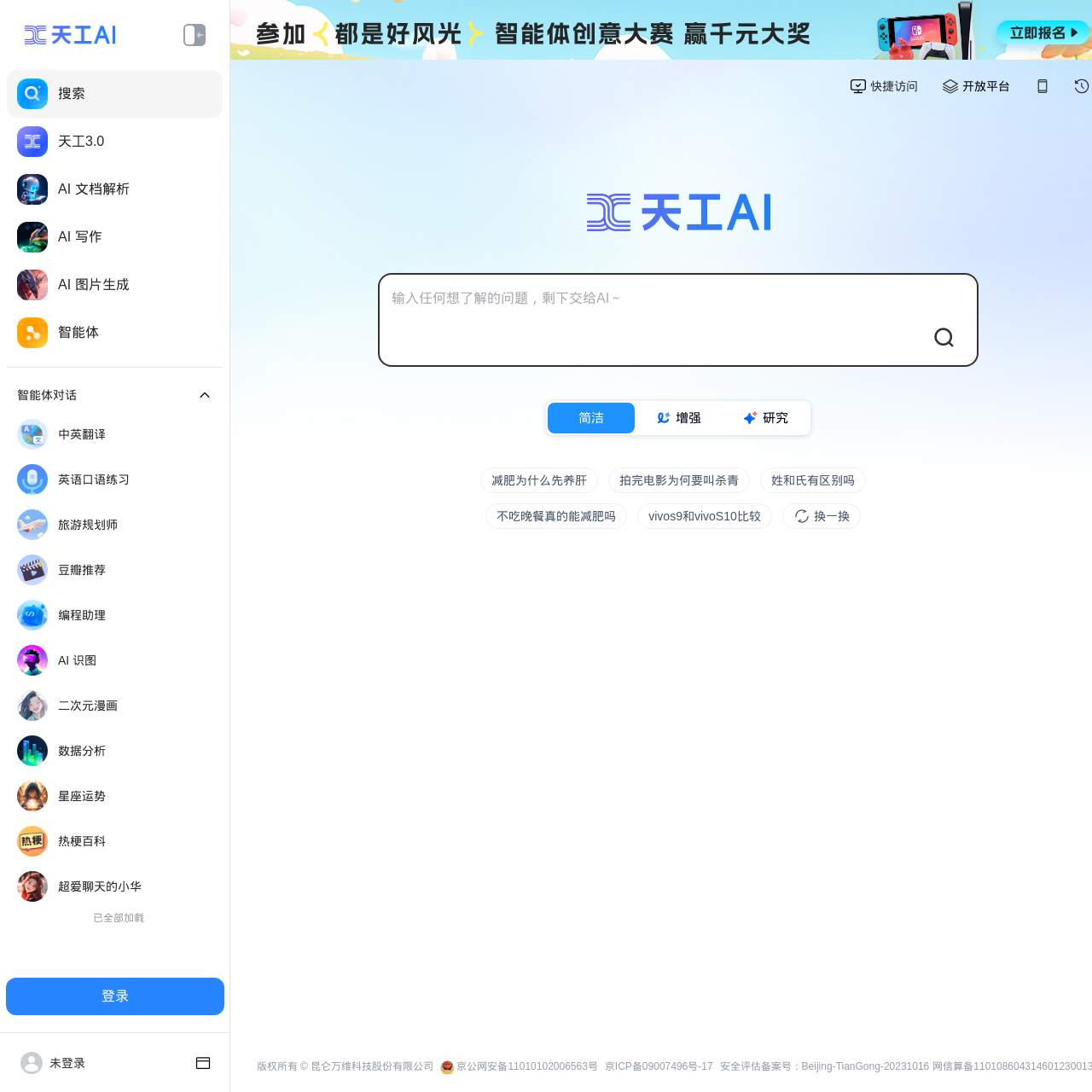Identify the bounding box coordinates of the clickable region necessary to fulfill the following instruction: "Chat with AI". The bounding box coordinates should be four float numbers between 0 and 1, i.e., [left, top, right, bottom].

[0.359, 0.264, 0.884, 0.283]